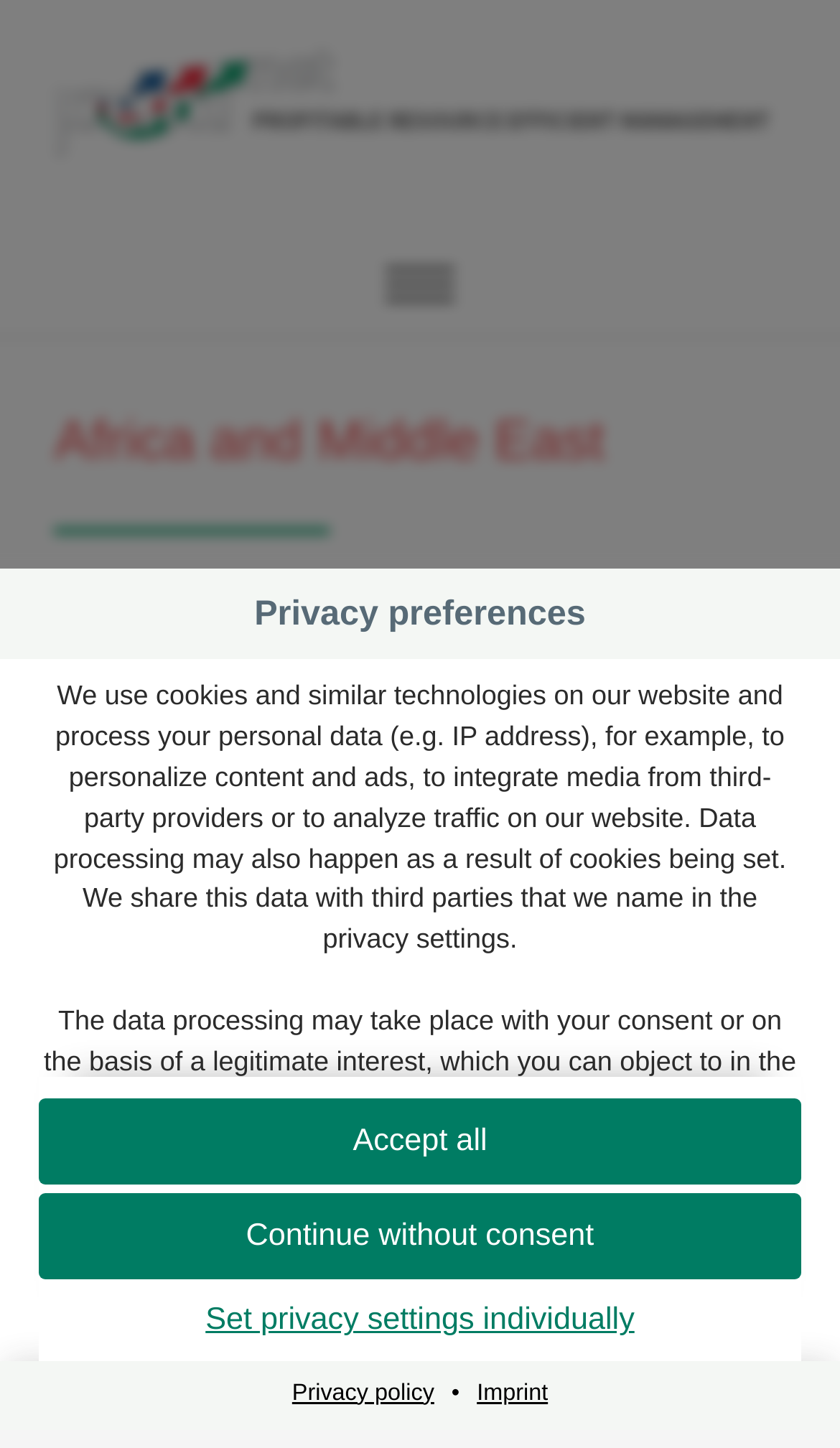Provide the bounding box coordinates of the section that needs to be clicked to accomplish the following instruction: "Like the post."

None